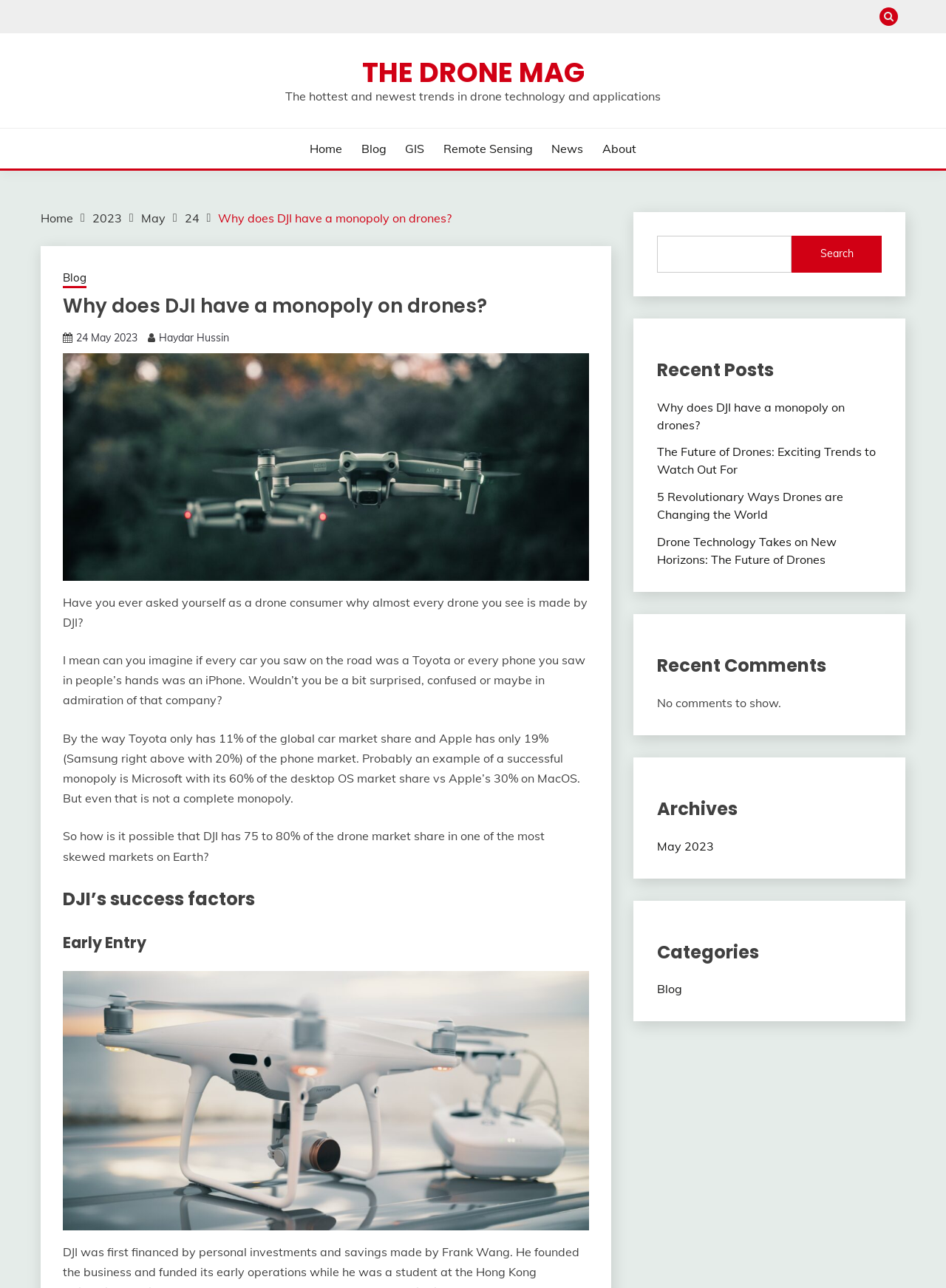Determine the bounding box for the UI element as described: "24 May 202325 May 2023". The coordinates should be represented as four float numbers between 0 and 1, formatted as [left, top, right, bottom].

[0.08, 0.257, 0.145, 0.267]